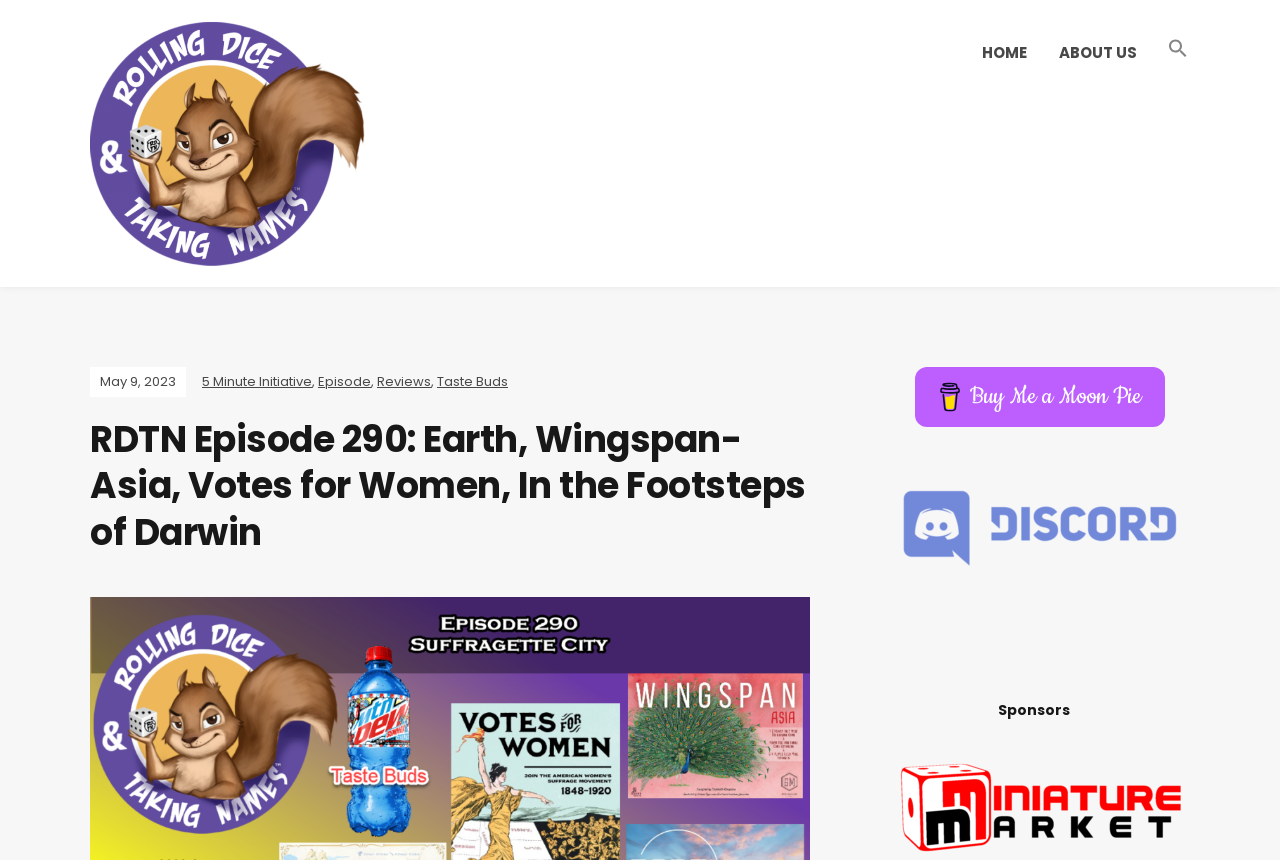Identify the bounding box for the element characterized by the following description: "Episode".

[0.248, 0.433, 0.29, 0.455]